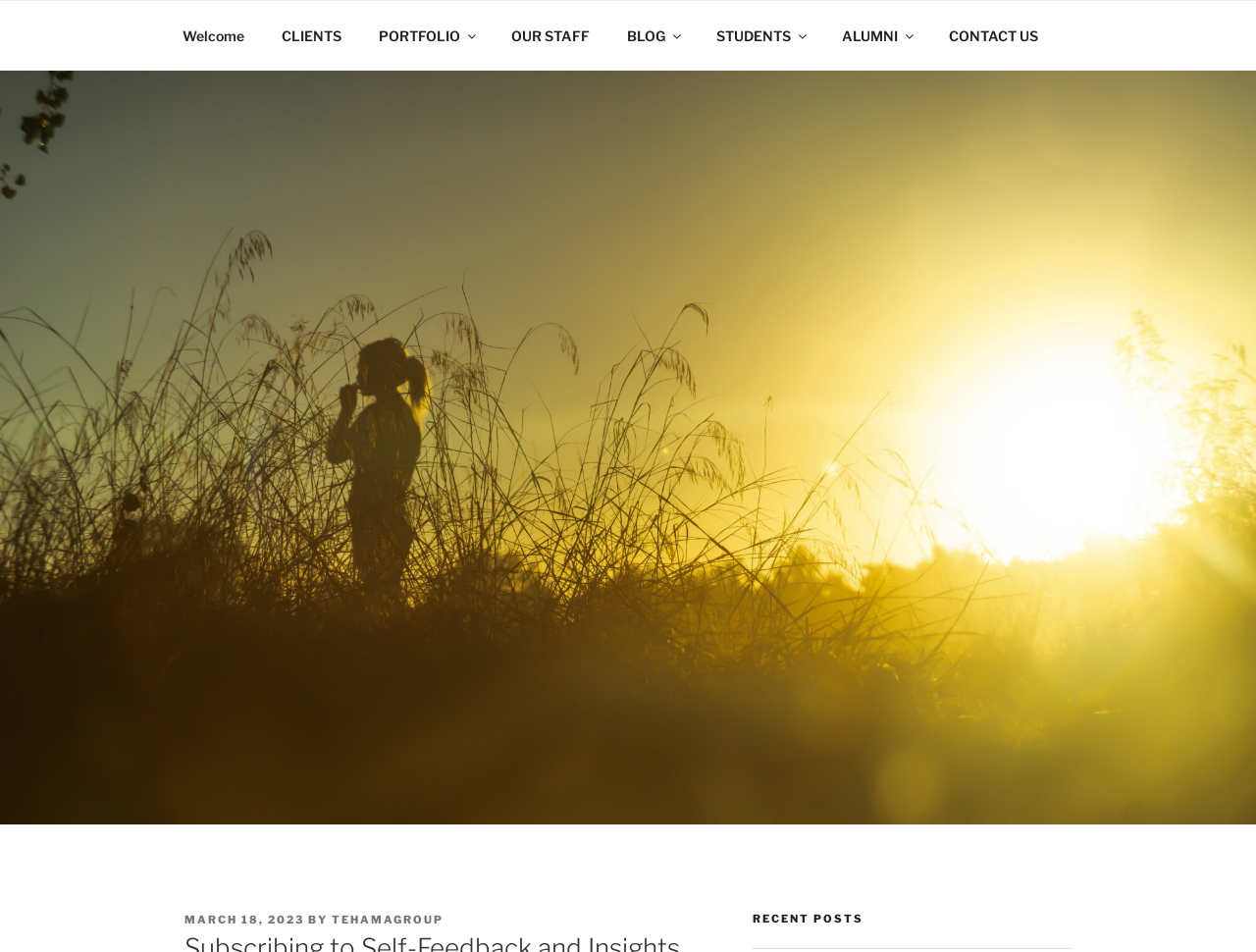What is the title of the section below the top menu?
Please interpret the details in the image and answer the question thoroughly.

We can find the title of the section below the top menu by looking at the heading element 'RECENT POSTS', which is located at the bottom of the page.